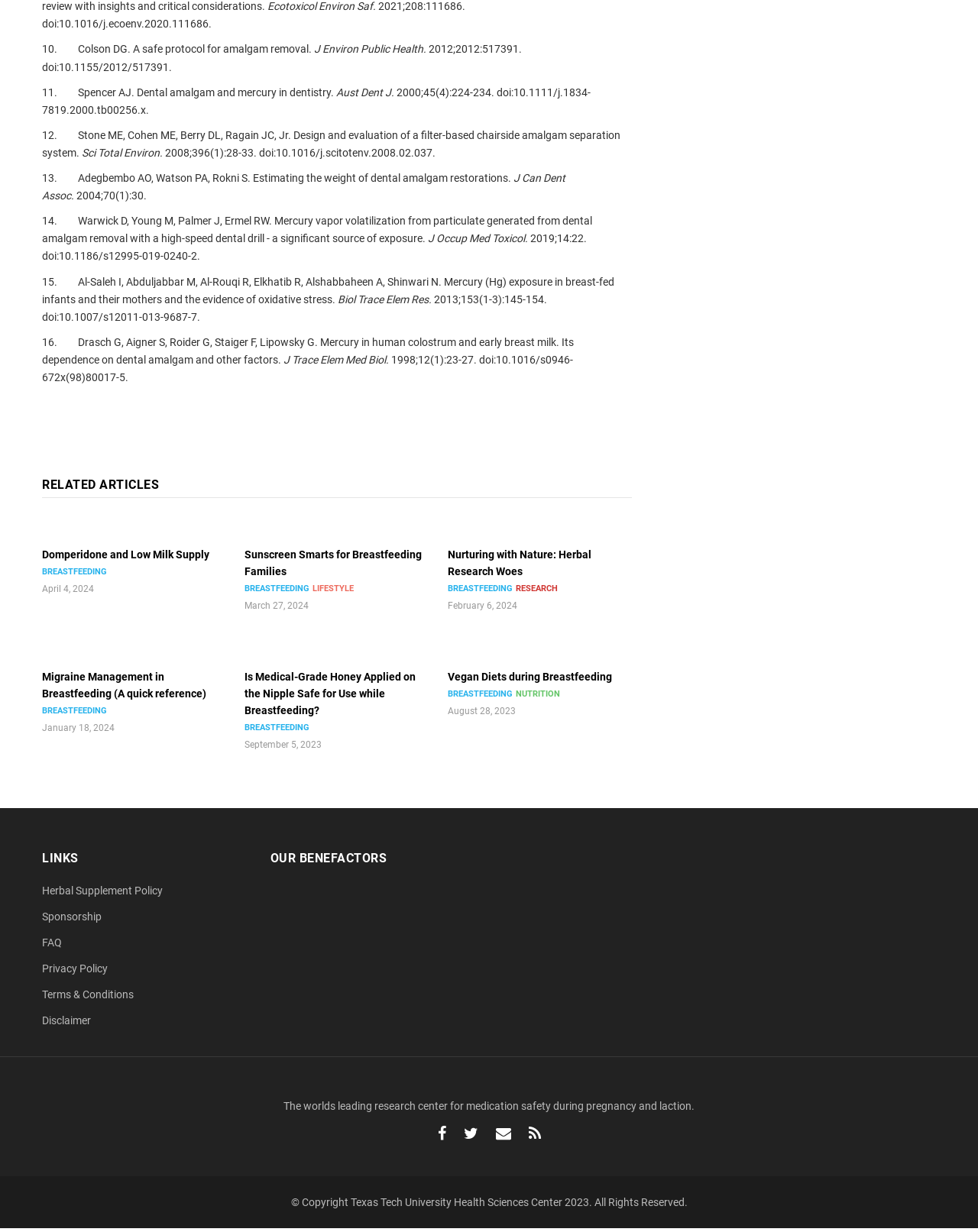Extract the bounding box for the UI element that matches this description: "Vegan Diets during Breastfeeding".

[0.458, 0.545, 0.646, 0.559]